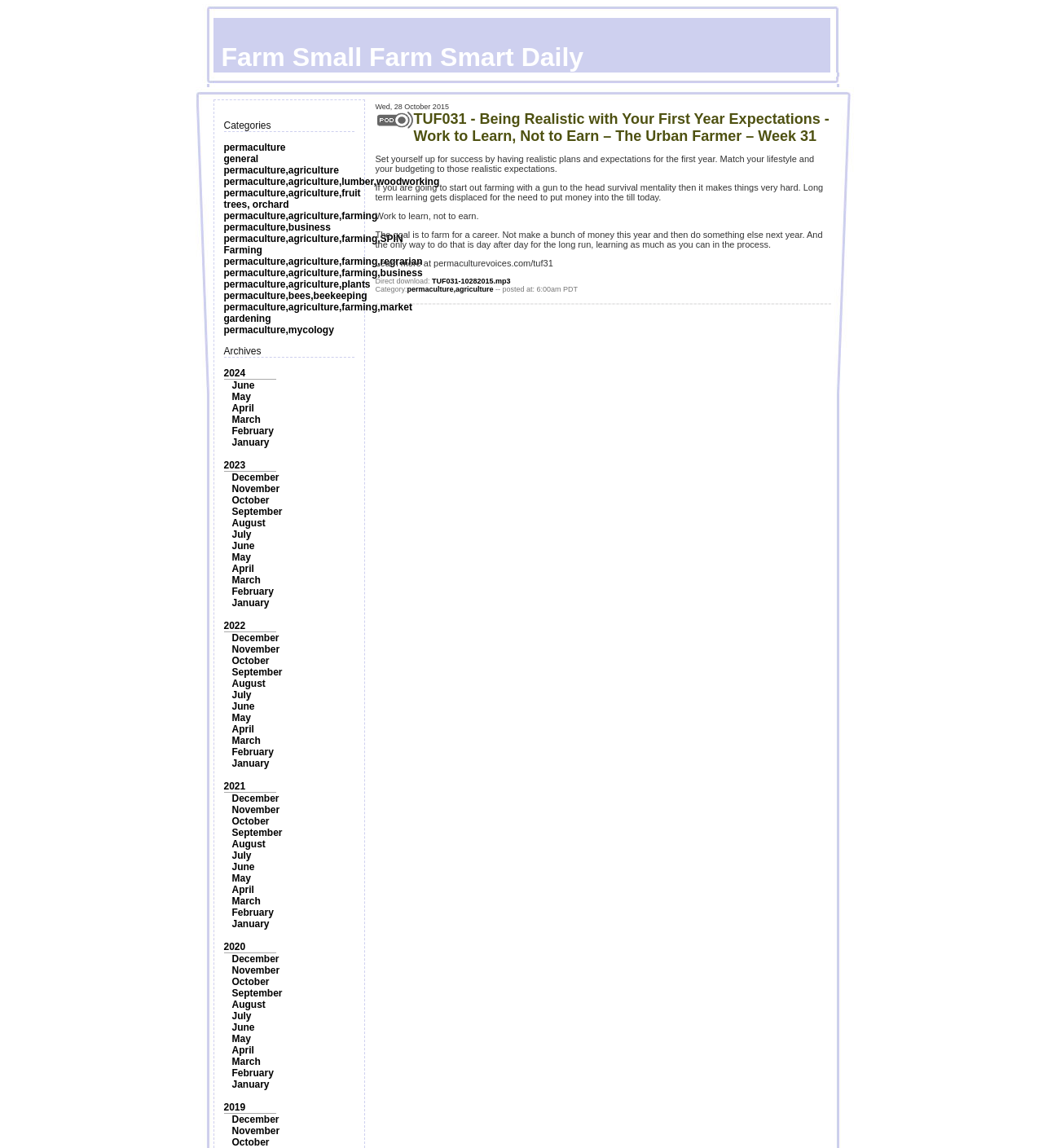Give a one-word or one-phrase response to the question:
How many months are listed under 2024 in the archives?

0